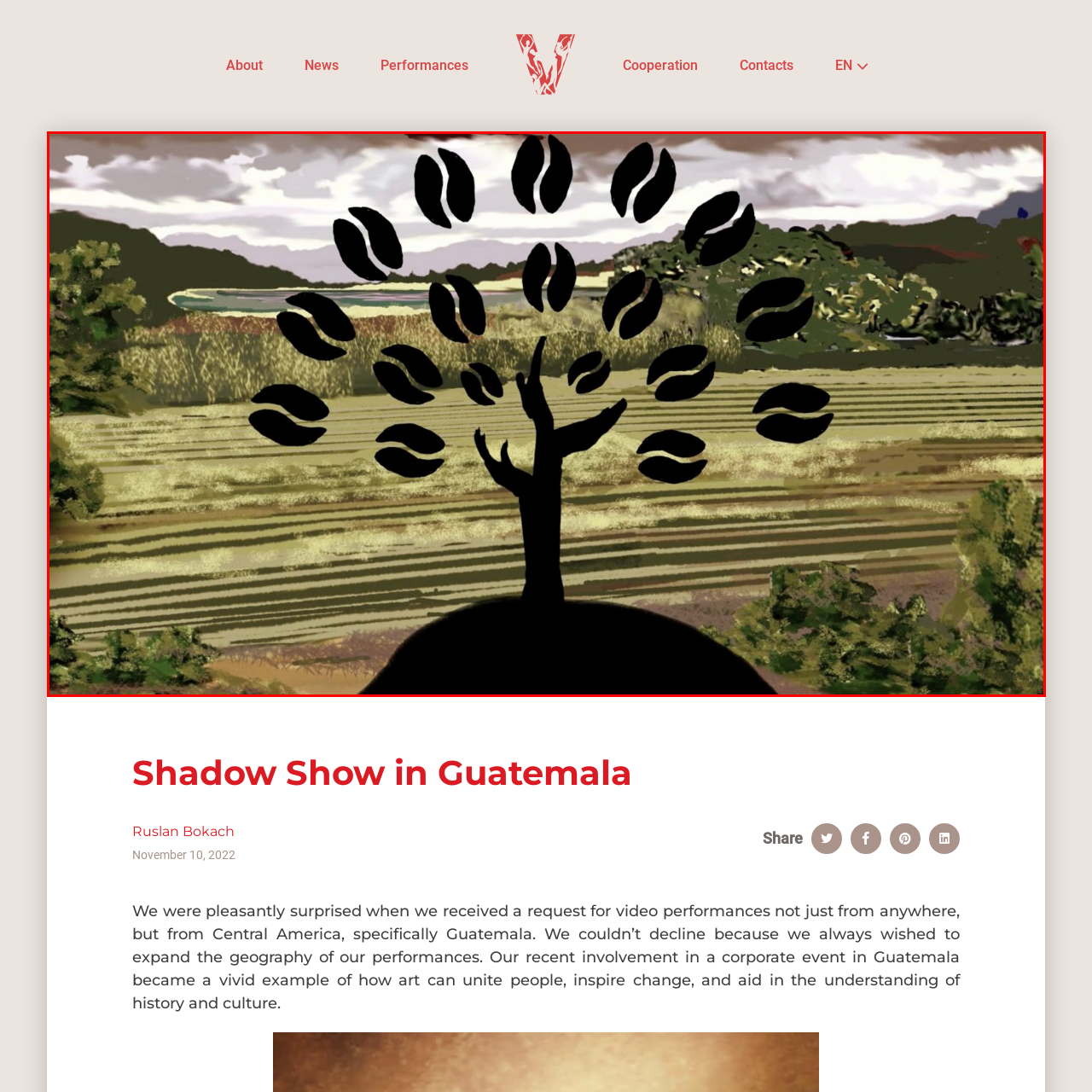Focus on the portion of the image highlighted in red and deliver a detailed explanation for the following question: What is the cultural significance of agriculture in Guatemala?

The caption highlights the cultural significance of agriculture, particularly coffee cultivation, in Guatemala, implying that it holds a high importance in the region's culture and heritage.